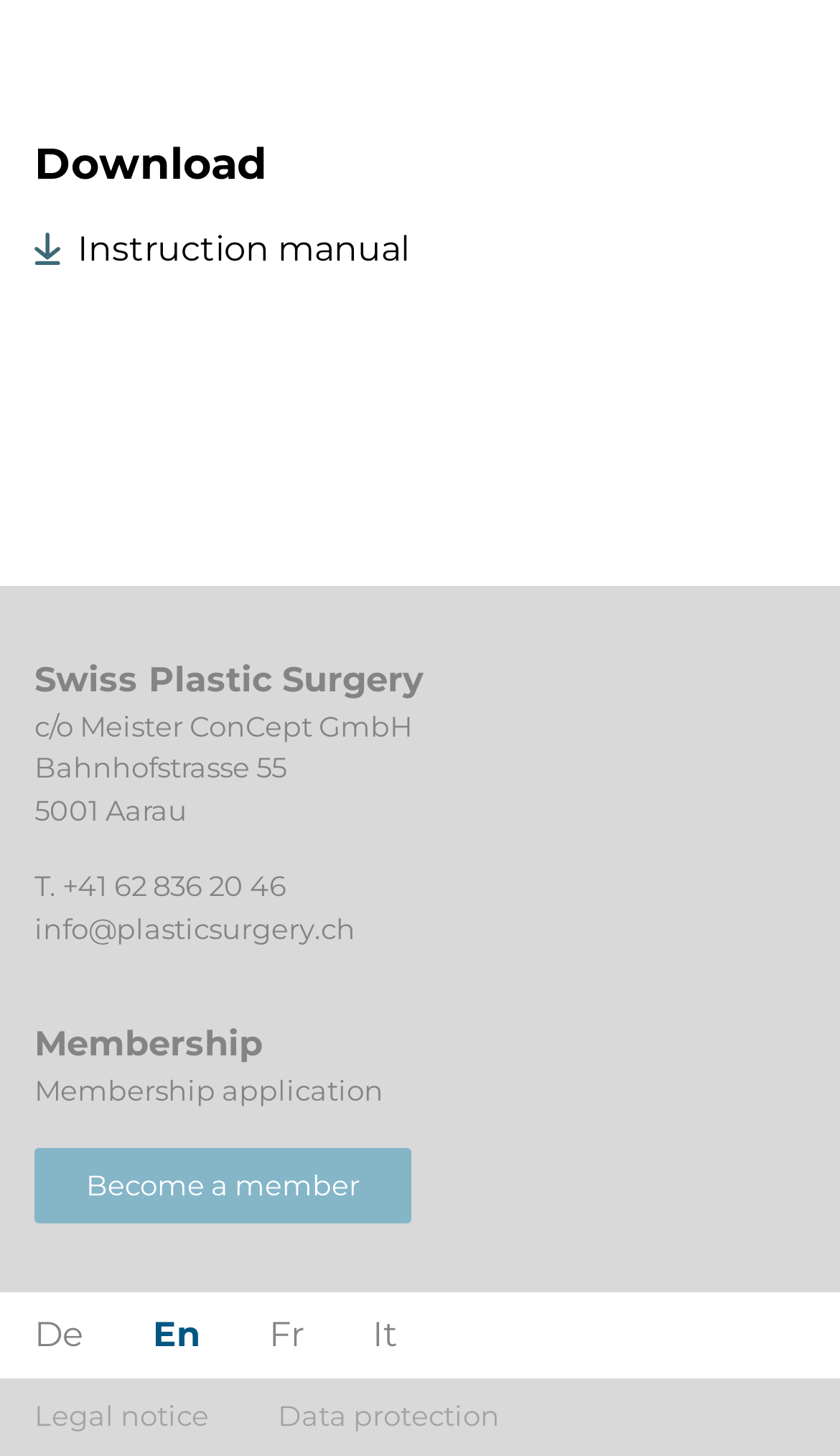What is the phone number of the organization?
Your answer should be a single word or phrase derived from the screenshot.

+41 62 0836 020 046